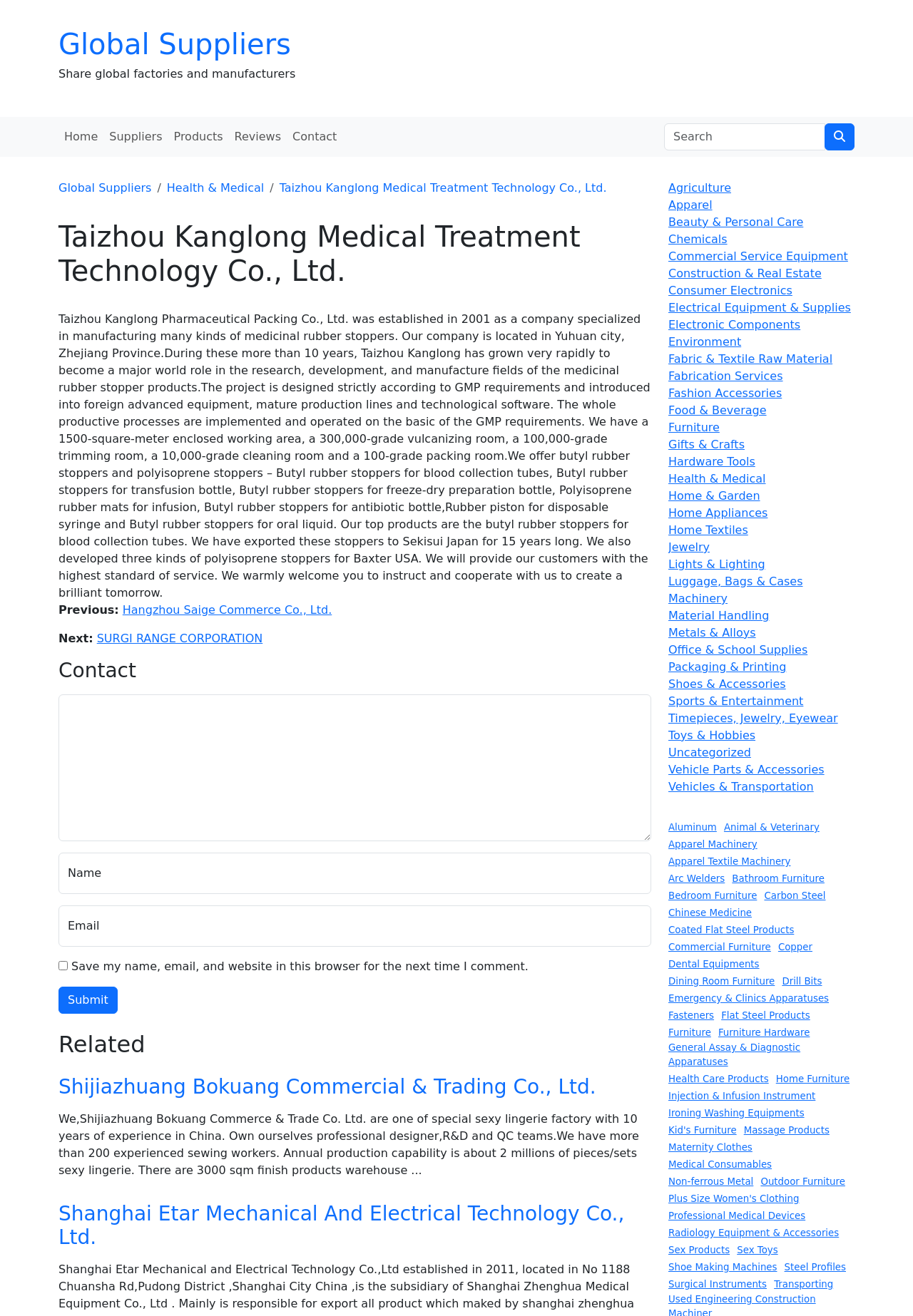Locate the coordinates of the bounding box for the clickable region that fulfills this instruction: "Submit a message".

[0.064, 0.75, 0.129, 0.77]